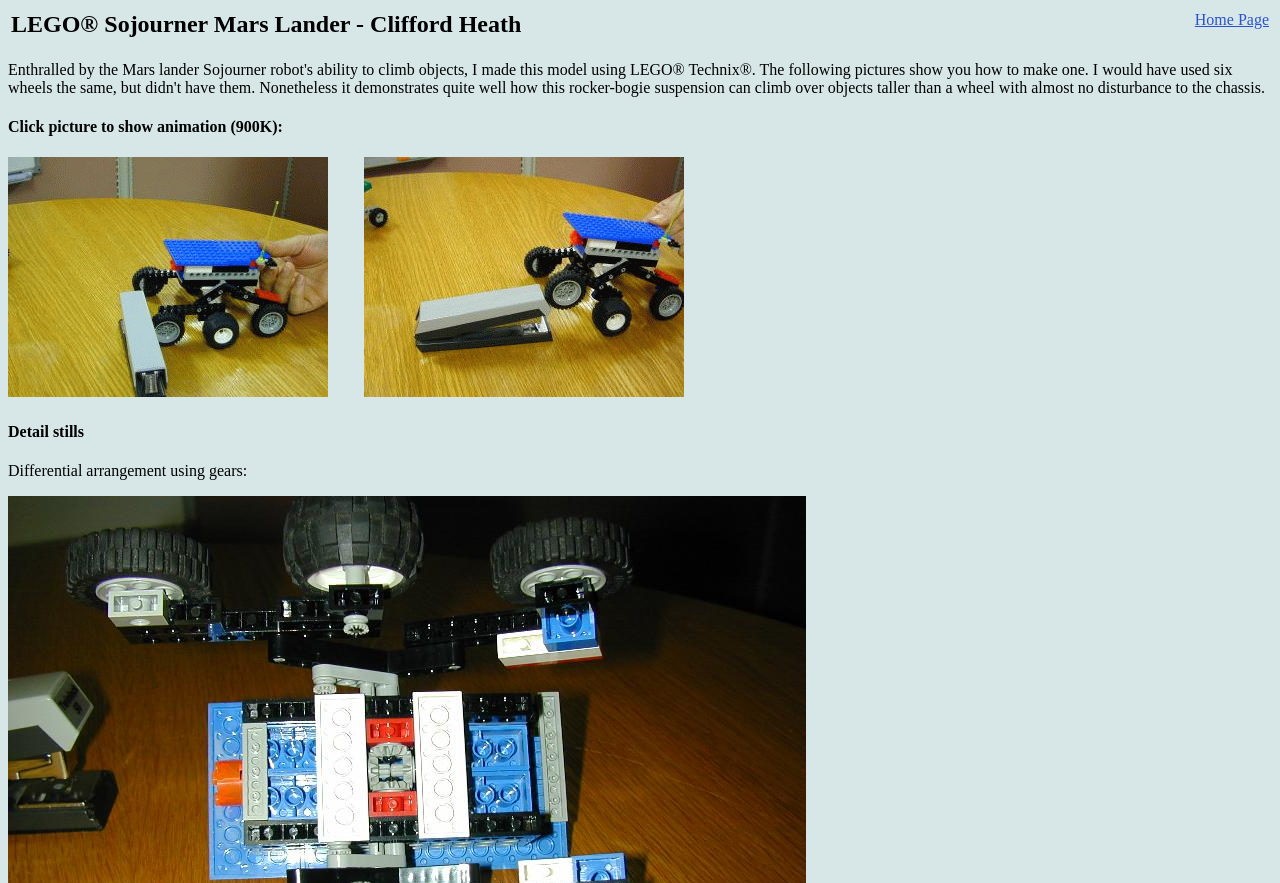Provide a brief response to the question using a single word or phrase: 
What is the topic of the 'Detail stills' section?

LEGO model details